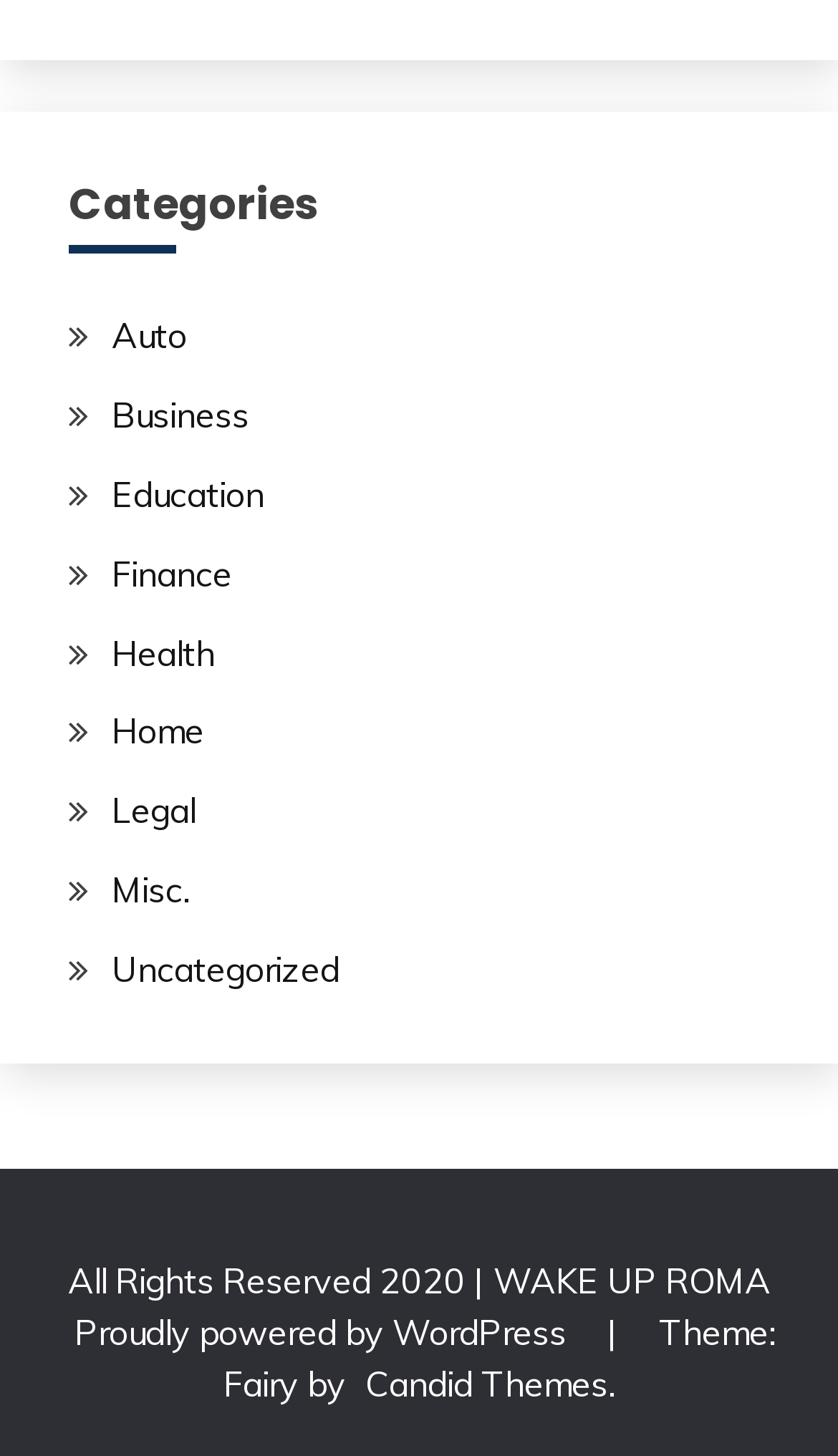What is the name of the platform powering the website?
Craft a detailed and extensive response to the question.

I found the text 'Proudly powered by WordPress' at the bottom of the page, which indicates that the platform powering the website is WordPress.